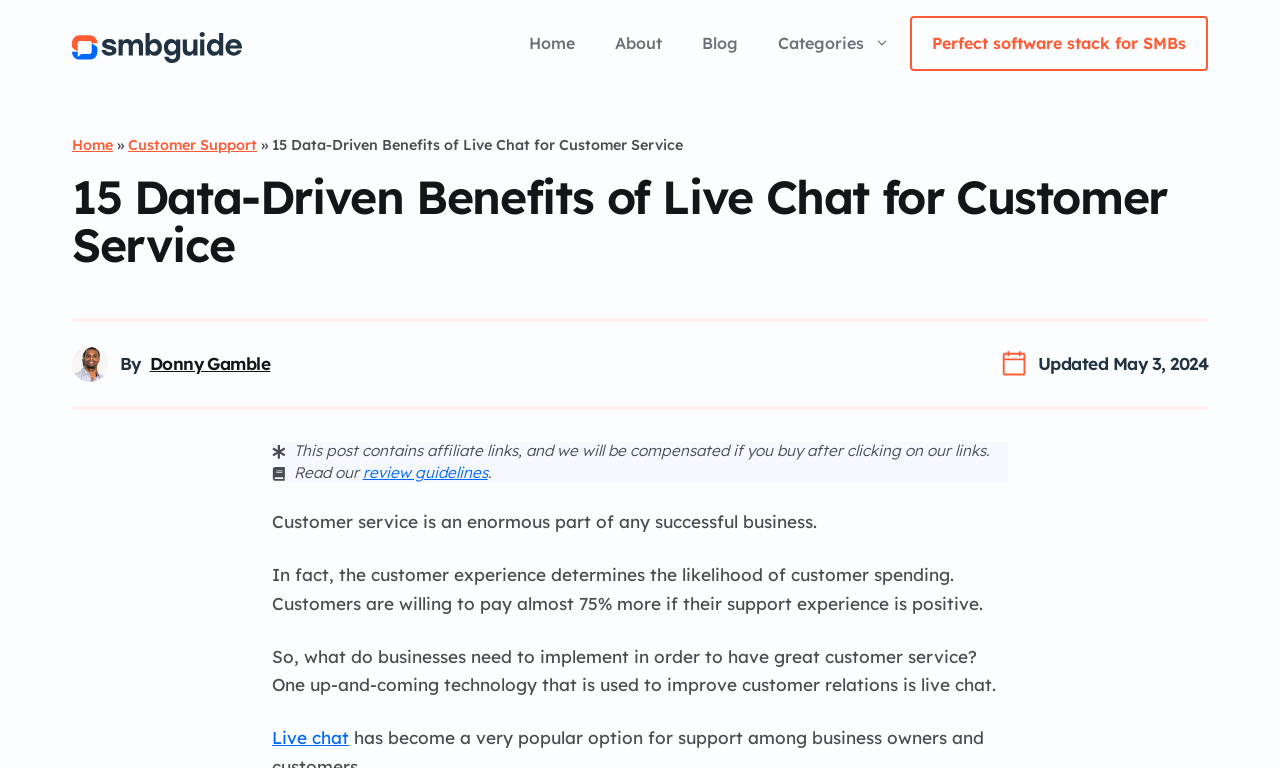Determine the bounding box coordinates for the HTML element mentioned in the following description: "Perfect software stack for SMBs". The coordinates should be a list of four floats ranging from 0 to 1, represented as [left, top, right, bottom].

[0.711, 0.021, 0.944, 0.092]